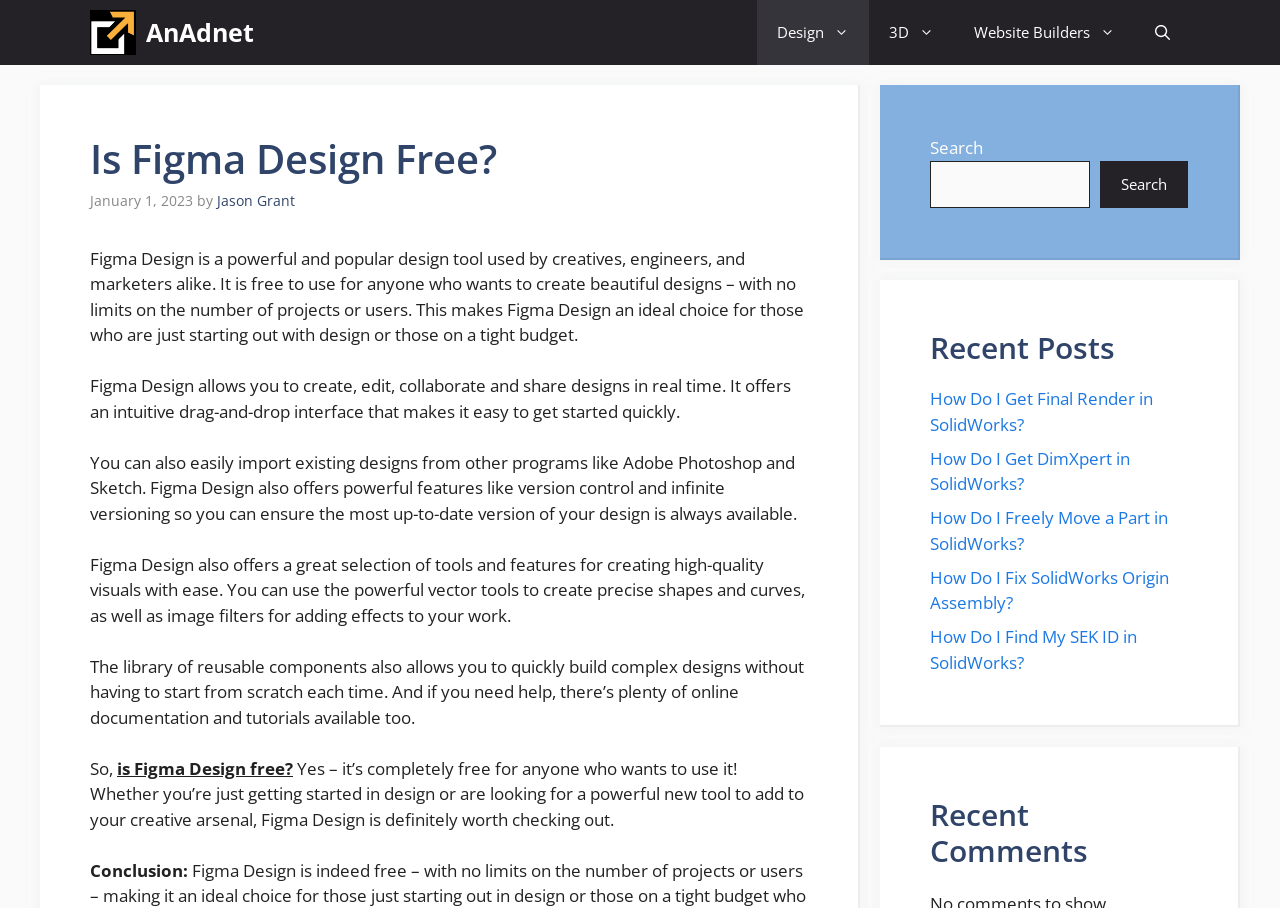What is Figma Design used for?
Using the screenshot, give a one-word or short phrase answer.

Design tool